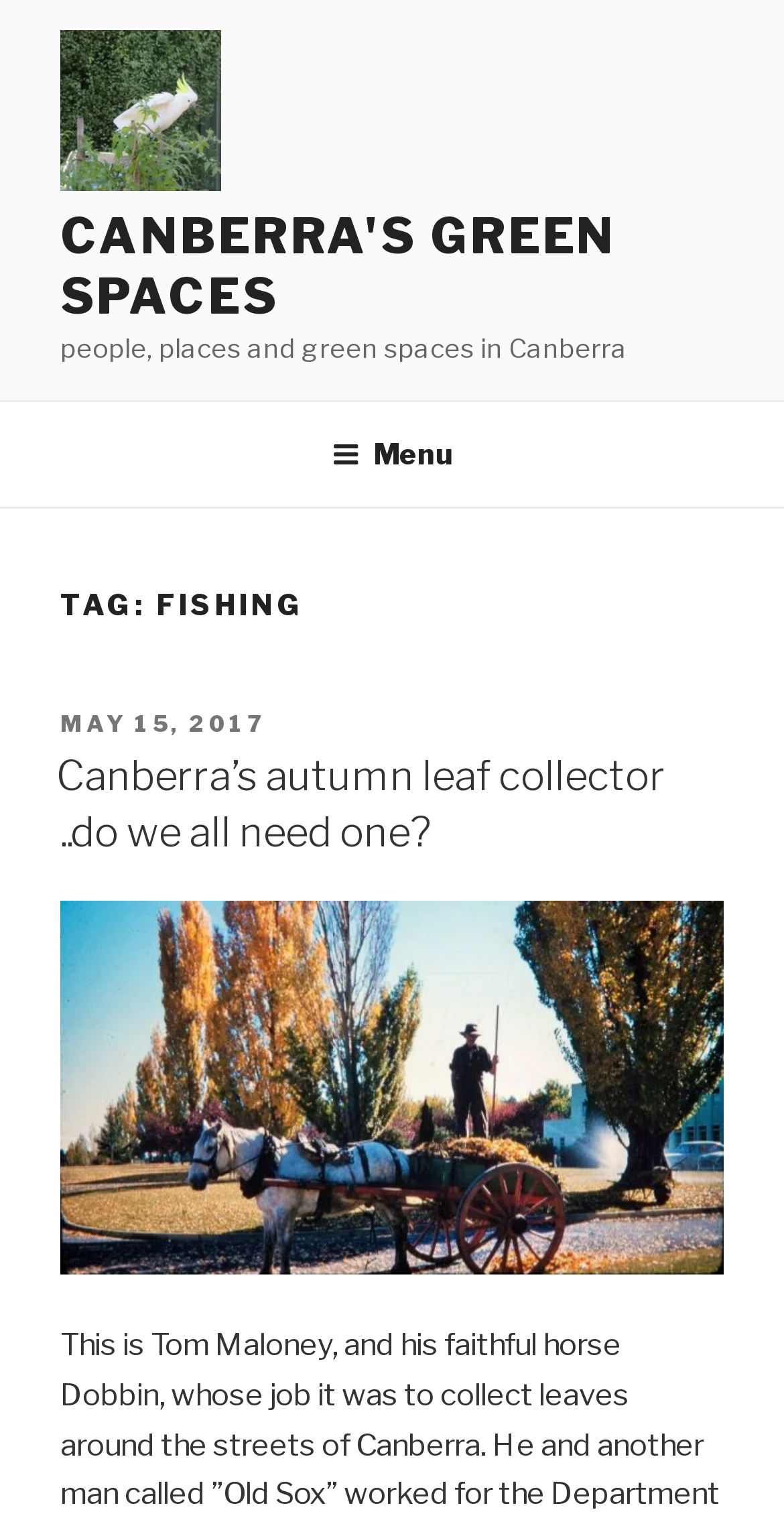What is the date of the posted article?
Look at the screenshot and respond with one word or a short phrase.

MAY 15, 2017